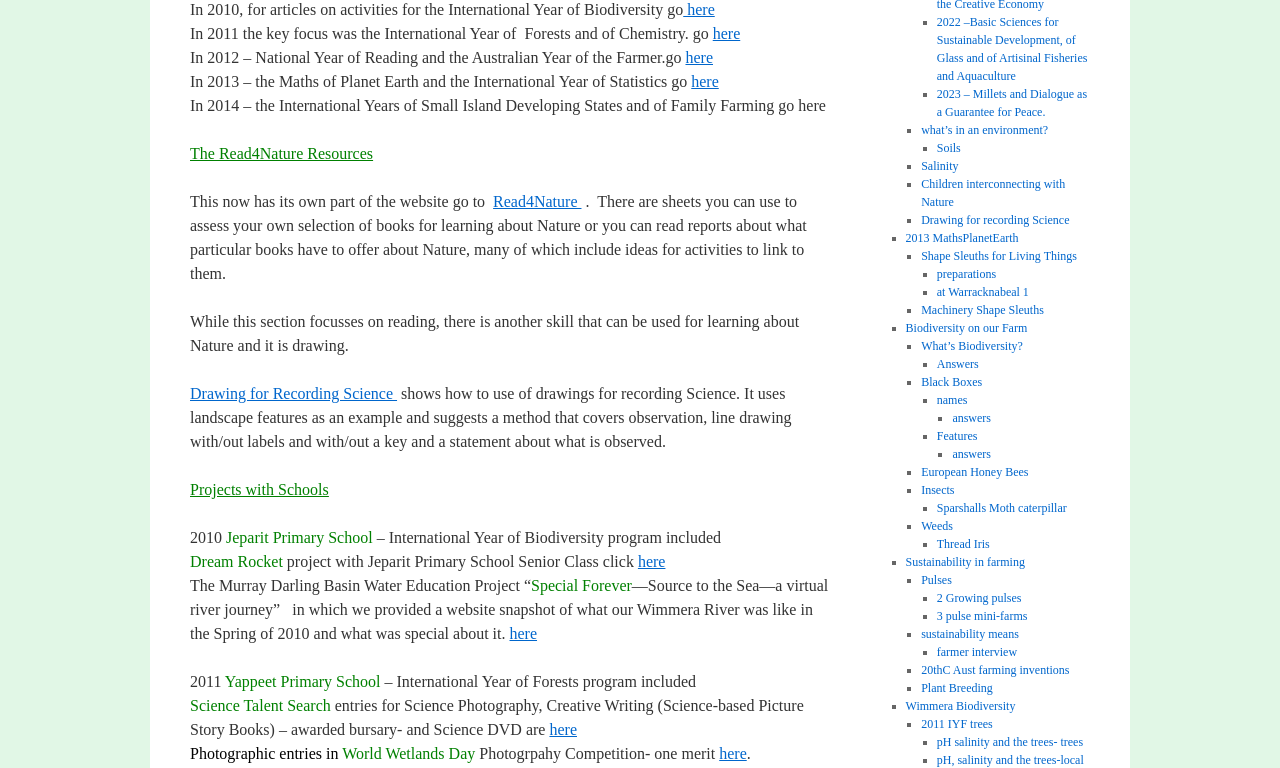Find the bounding box coordinates of the element to click in order to complete this instruction: "learn about '2022 – Basic Sciences for Sustainable Development'". The bounding box coordinates must be four float numbers between 0 and 1, denoted as [left, top, right, bottom].

[0.732, 0.02, 0.85, 0.108]